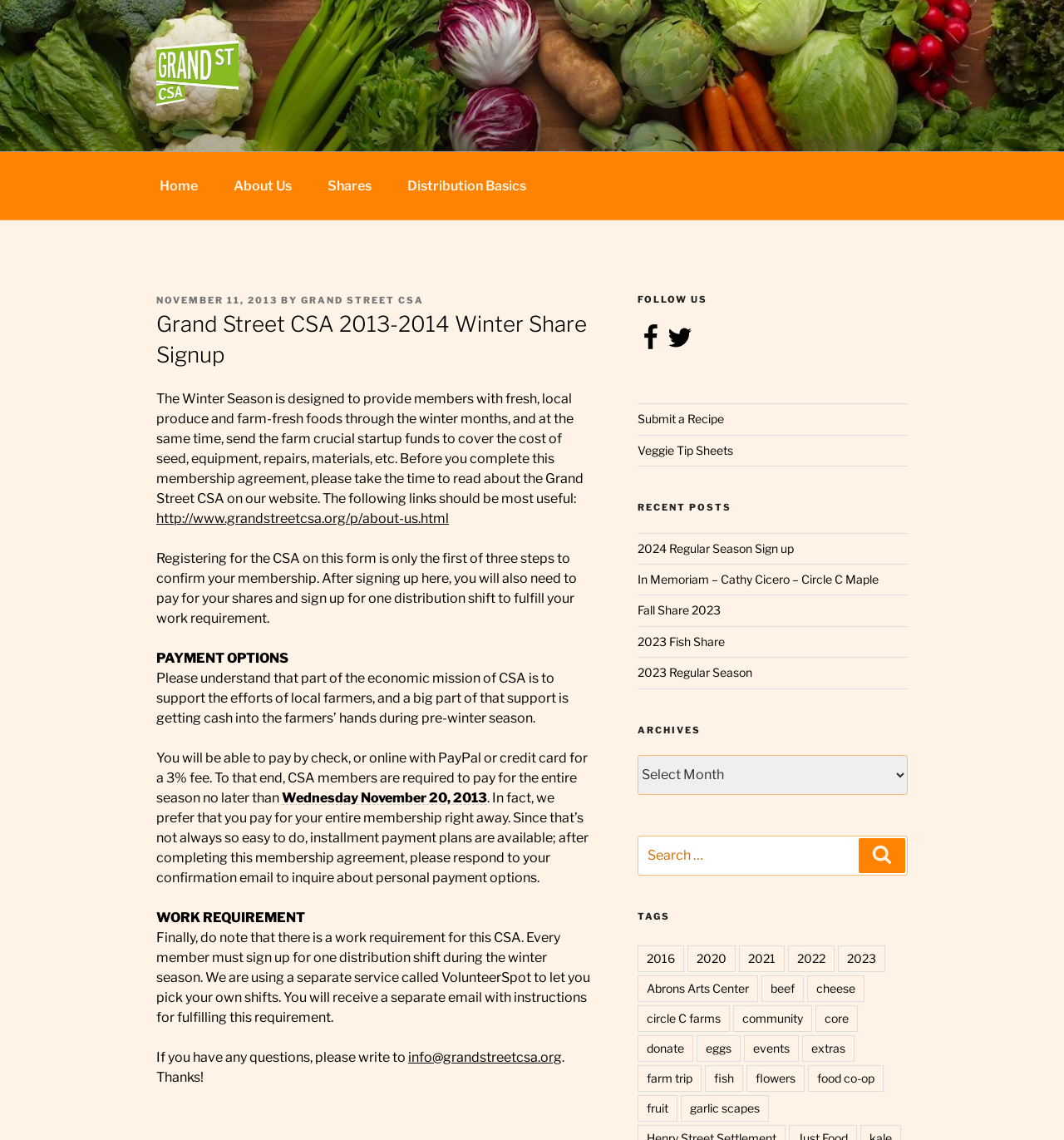Analyze the image and provide a detailed answer to the question: How many social media links are there?

There are two social media links, one for Facebook and one for Twitter, located under the 'FOLLOW US' heading.